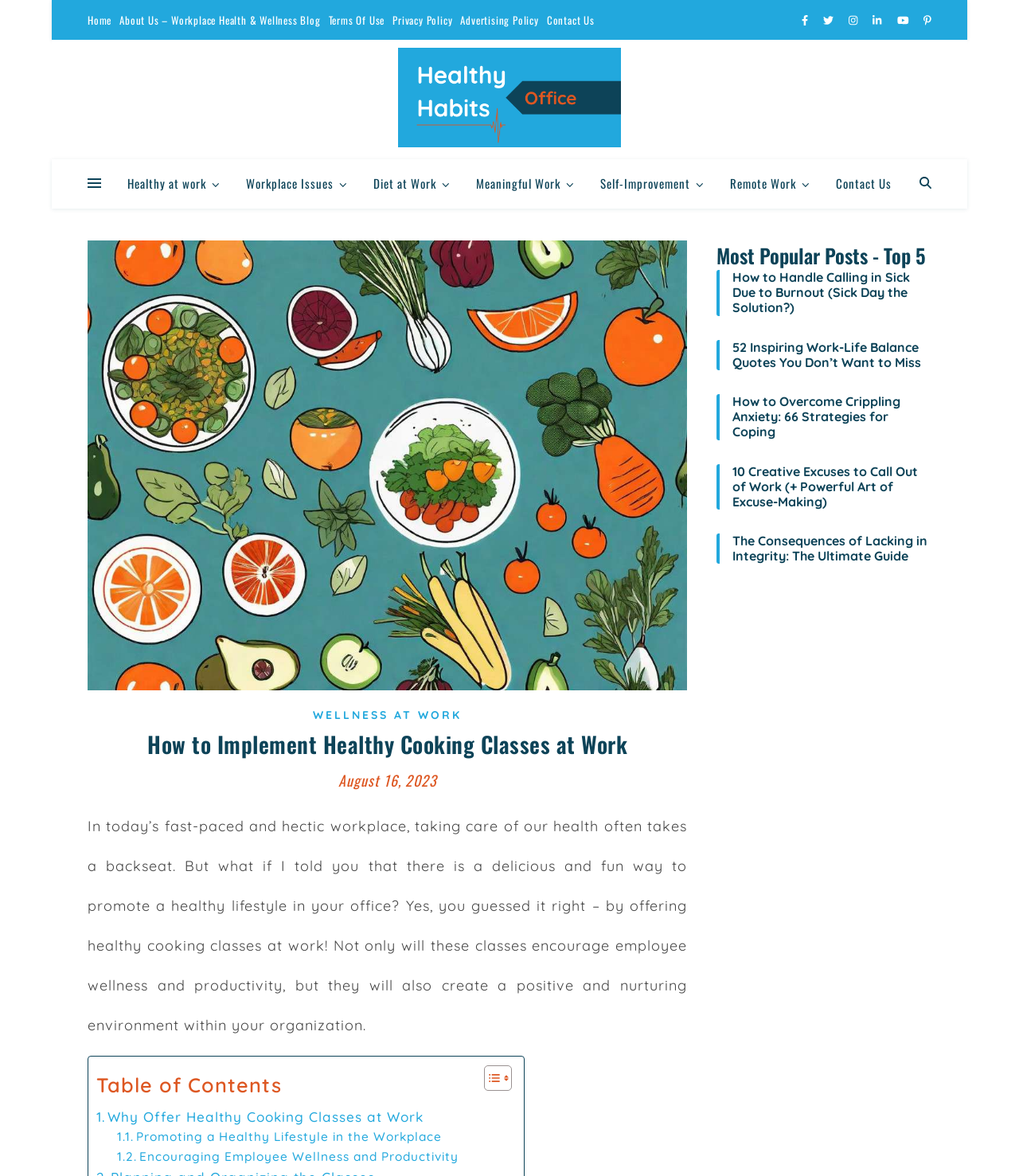Please identify the bounding box coordinates for the region that you need to click to follow this instruction: "Read the 'How to Implement Healthy Cooking Classes at Work' article".

[0.086, 0.618, 0.674, 0.648]